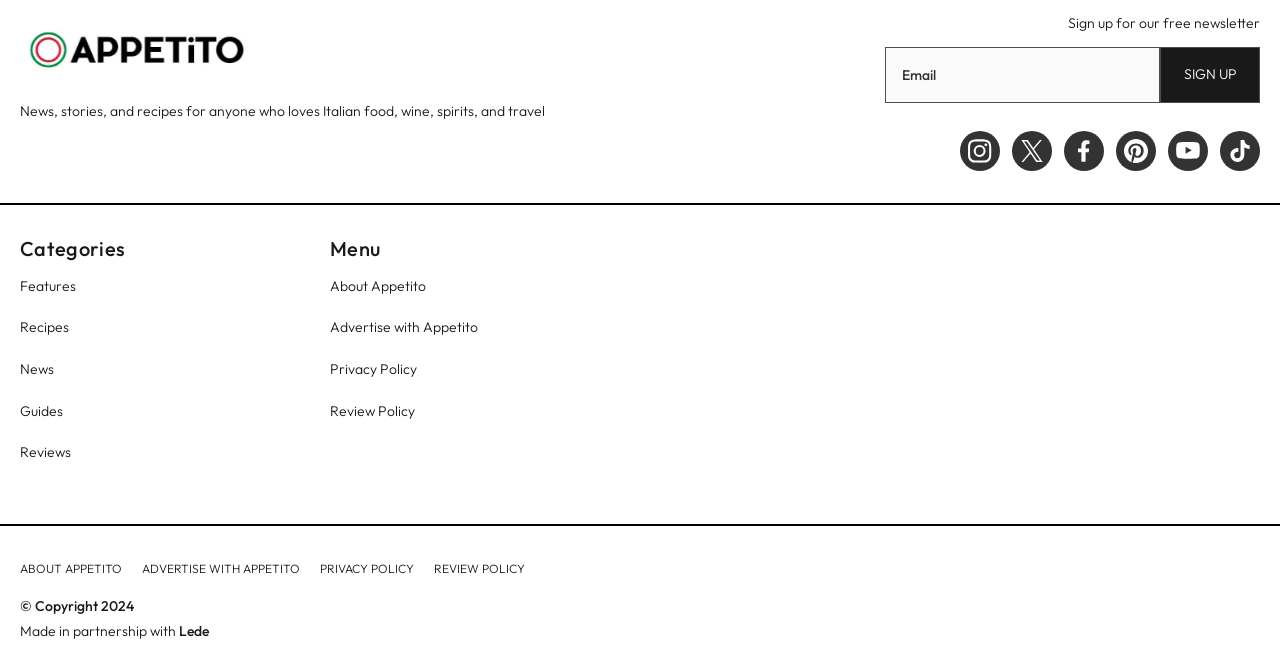What is the purpose of the newsletter?
Using the image, respond with a single word or phrase.

To receive news and updates